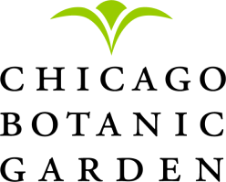What is the font style of the text?
Provide a detailed and extensive answer to the question.

The caption describes the text 'CHICAGO BOTANIC GARDEN' as being in elegant, bold lettering, emphasizing the organization's commitment to horticulture and nature.